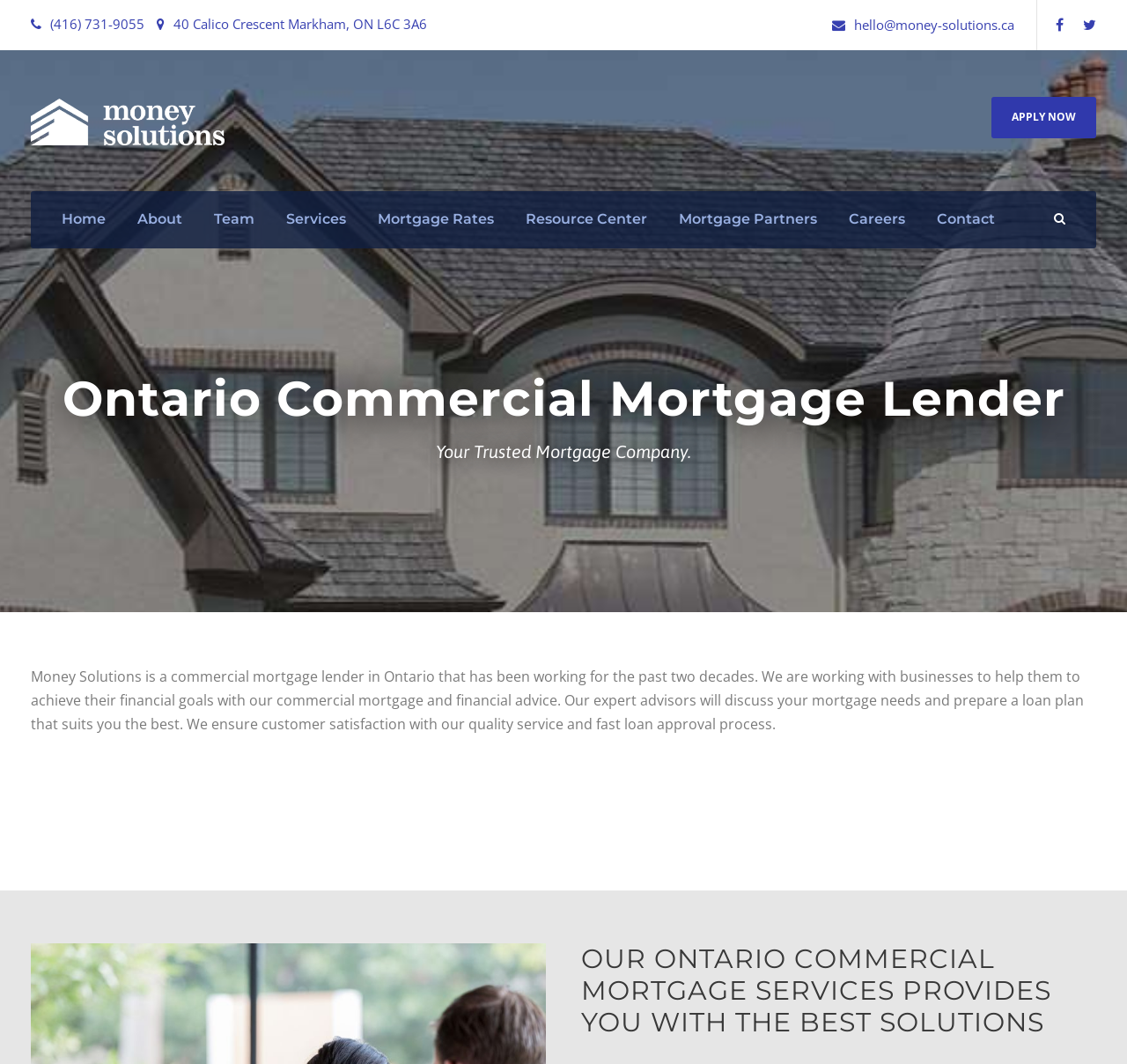Please give a concise answer to this question using a single word or phrase: 
What is the purpose of the mortgage lender?

To help businesses achieve financial goals